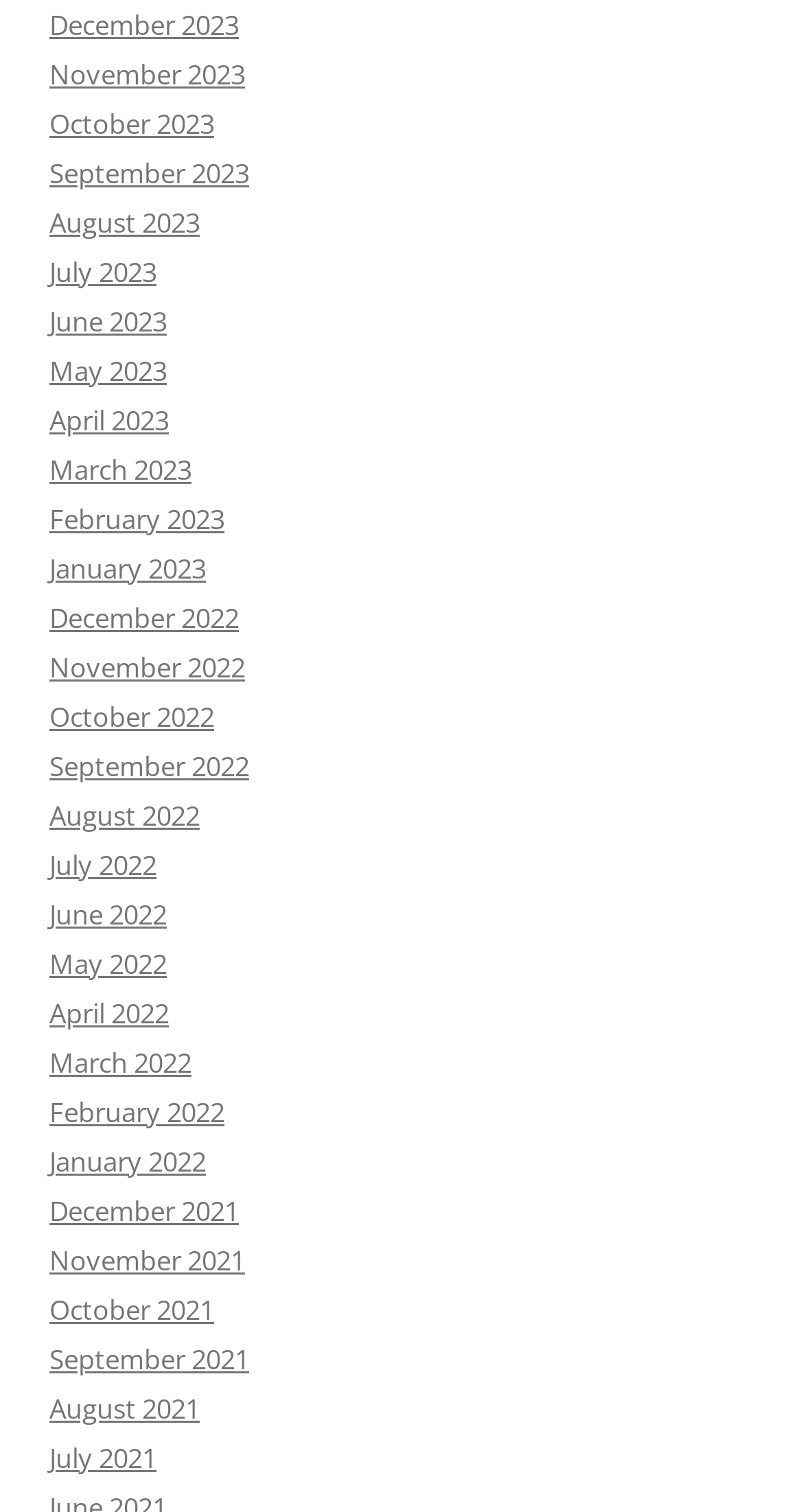How many months are listed on the webpage?
Please provide a single word or phrase in response based on the screenshot.

24